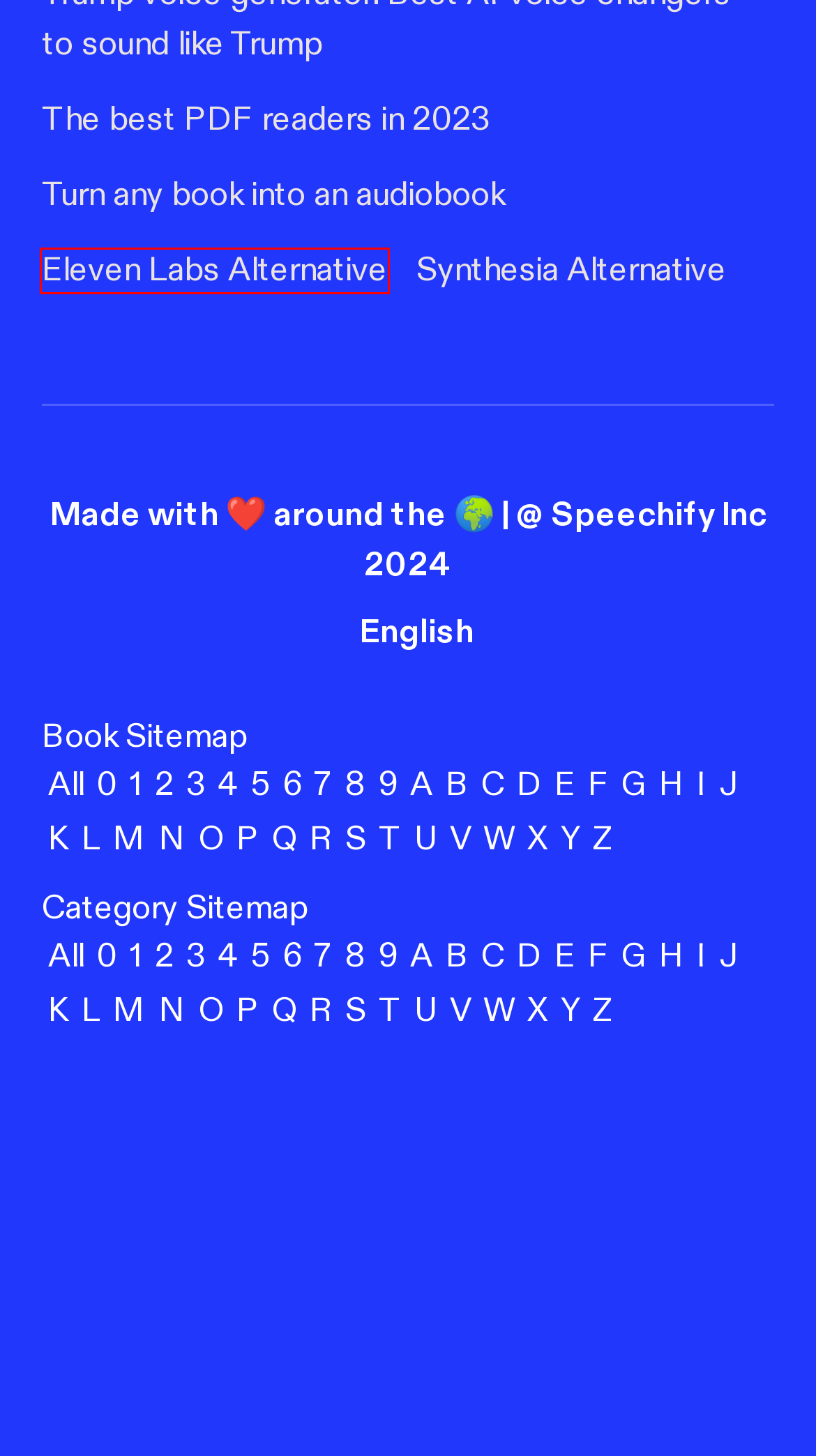Given a screenshot of a webpage with a red bounding box highlighting a UI element, determine which webpage description best matches the new webpage that appears after clicking the highlighted element. Here are the candidates:
A. AI Voice Generator, Text To Speech, #1 Best AI Voice
B. The 7 best alternatives to Synthesia.io | Speechify
C. Resemble AI | Speechify
D. 11 alternatives to ElevenLabs | Speechify
E. Best AI voice generators - The Ultimate List | Speechify
F. How to make videos with AI voice overs | Speechify
G. Turn Any Book Into an Audiobook | Speechify
H. Affiliates | Speechify

D